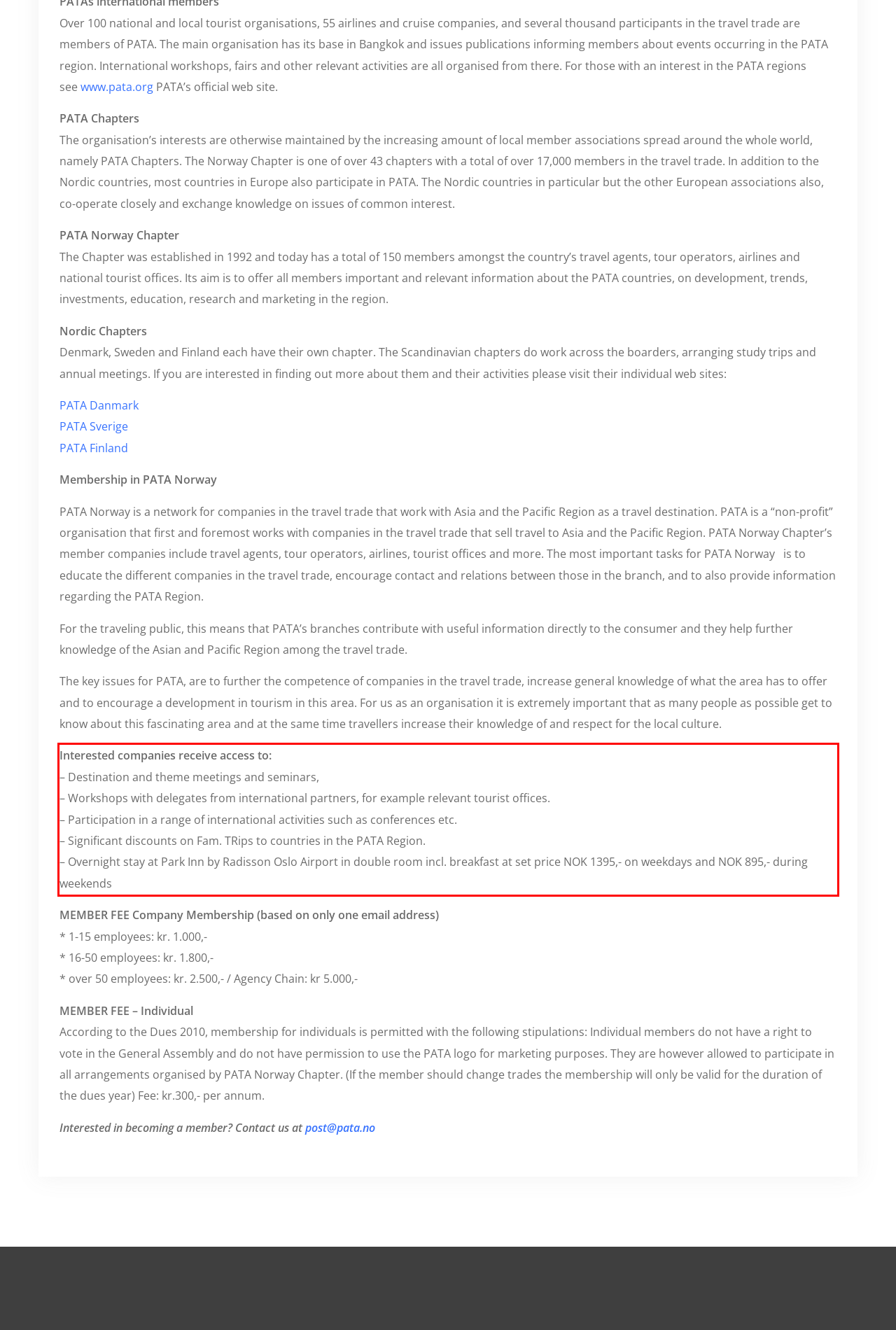You have a screenshot of a webpage with a red bounding box. Use OCR to generate the text contained within this red rectangle.

Interested companies receive access to: – Destination and theme meetings and seminars, – Workshops with delegates from international partners, for example relevant tourist offices. – Participation in a range of international activities such as conferences etc. – Significant discounts on Fam. TRips to countries in the PATA Region. – Overnight stay at Park Inn by Radisson Oslo Airport in double room incl. breakfast at set price NOK 1395,- on weekdays and NOK 895,- during weekends